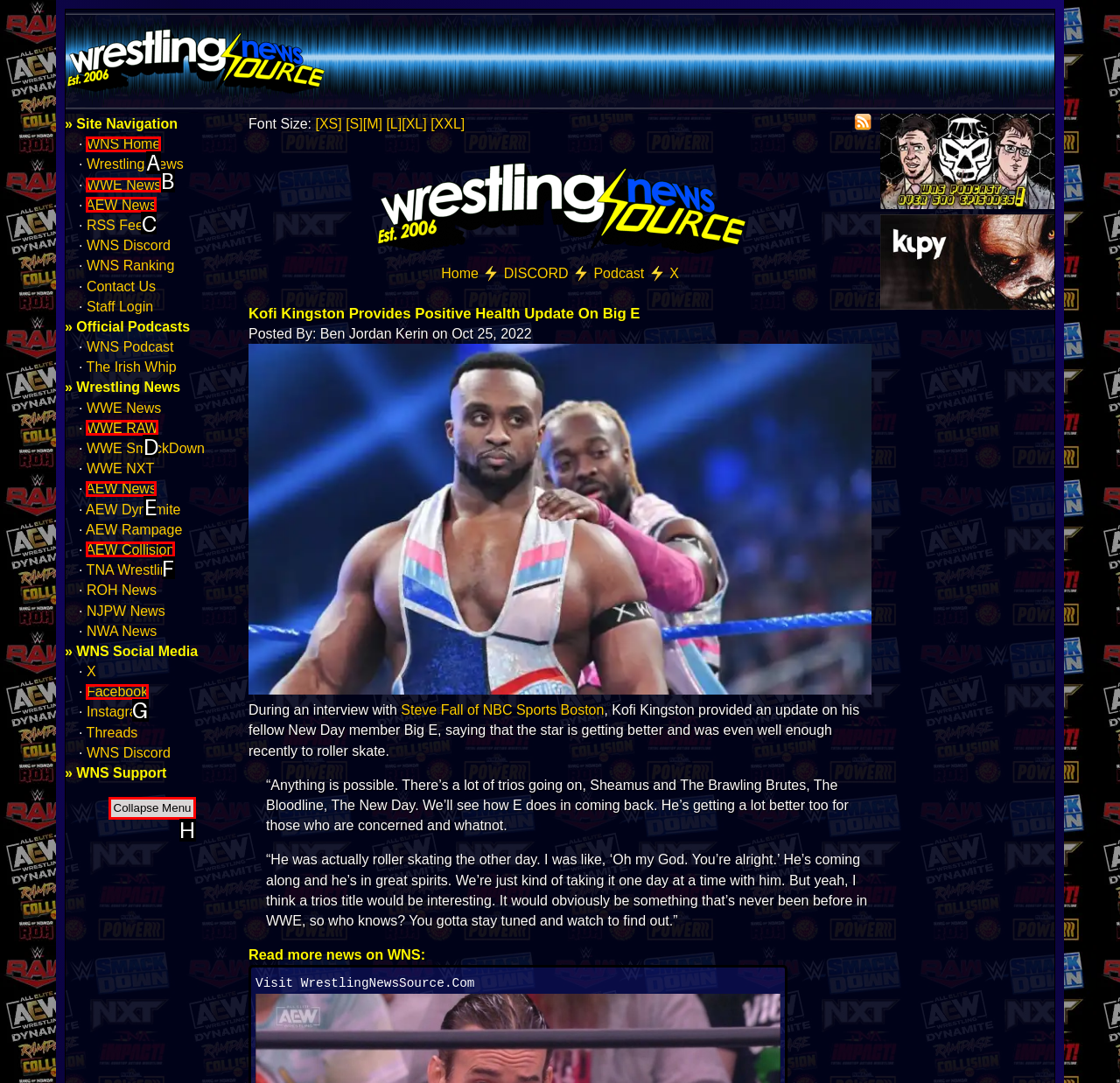Identify the HTML element to select in order to accomplish the following task: Click on WWE News
Reply with the letter of the chosen option from the given choices directly.

B